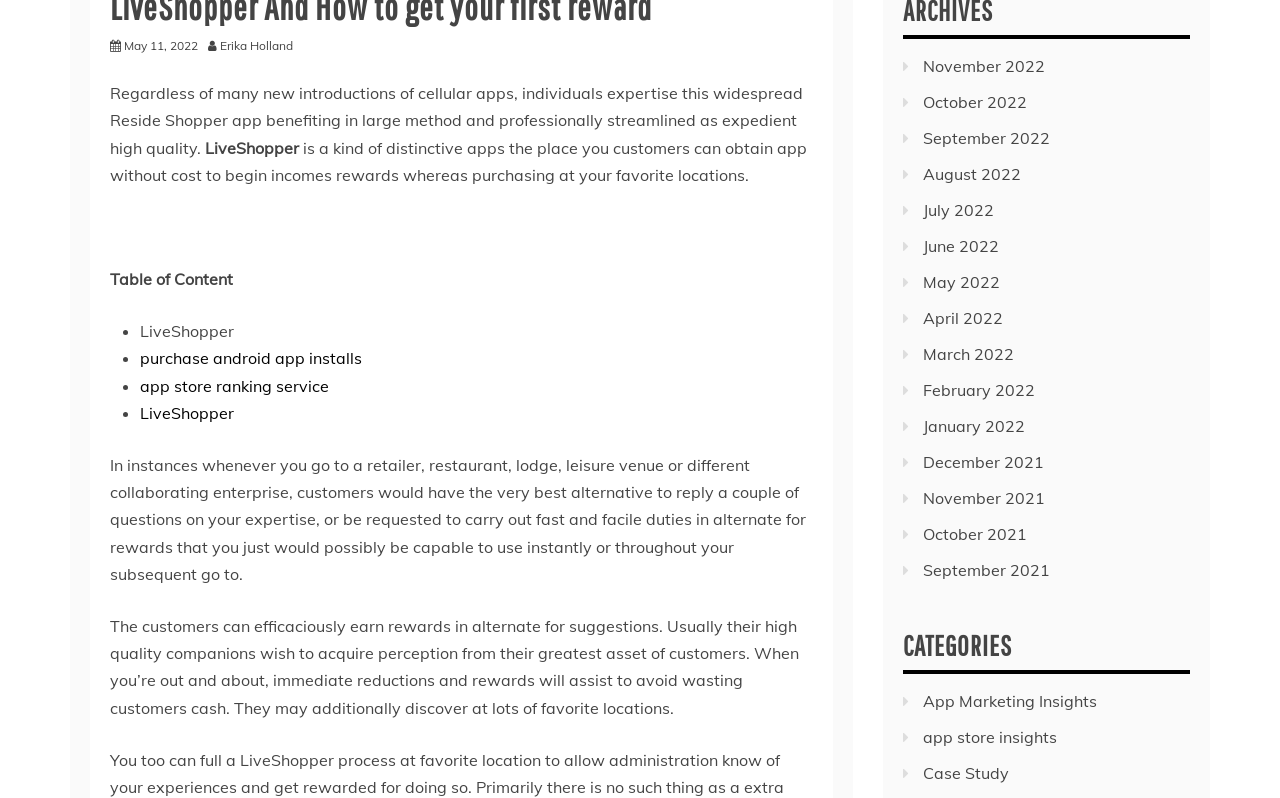Select the bounding box coordinates of the element I need to click to carry out the following instruction: "Click on 'Erika Holland'".

[0.172, 0.047, 0.237, 0.066]